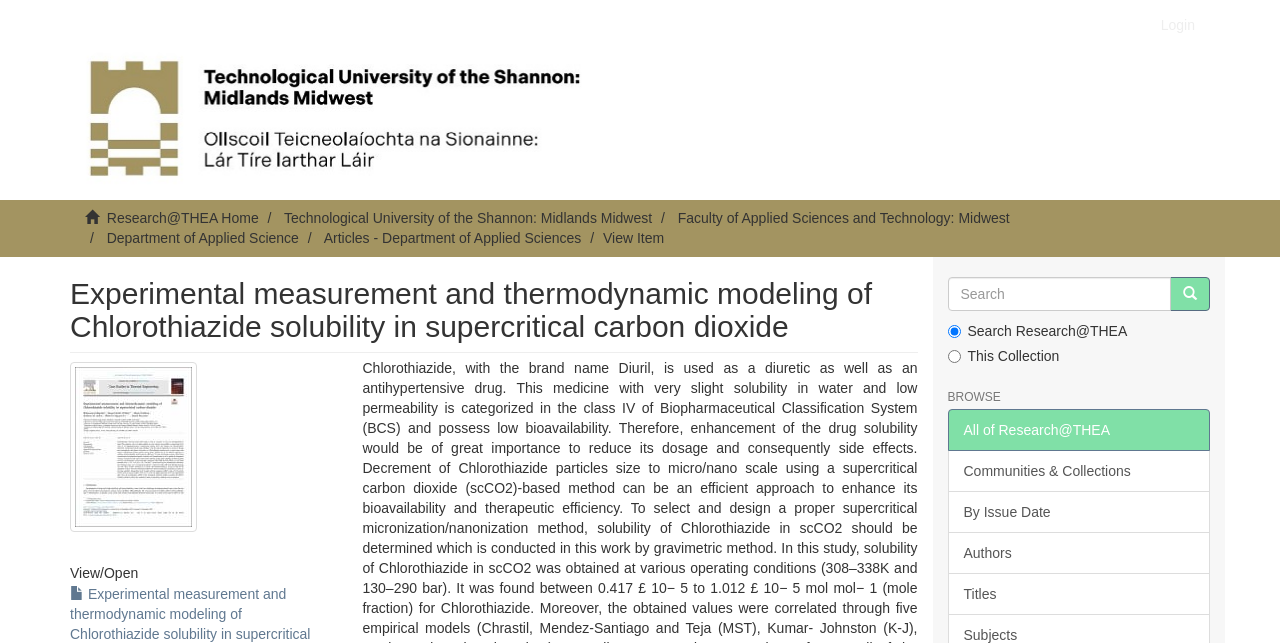Provide your answer in a single word or phrase: 
What is the text of the first radio button?

Search Research@THEA